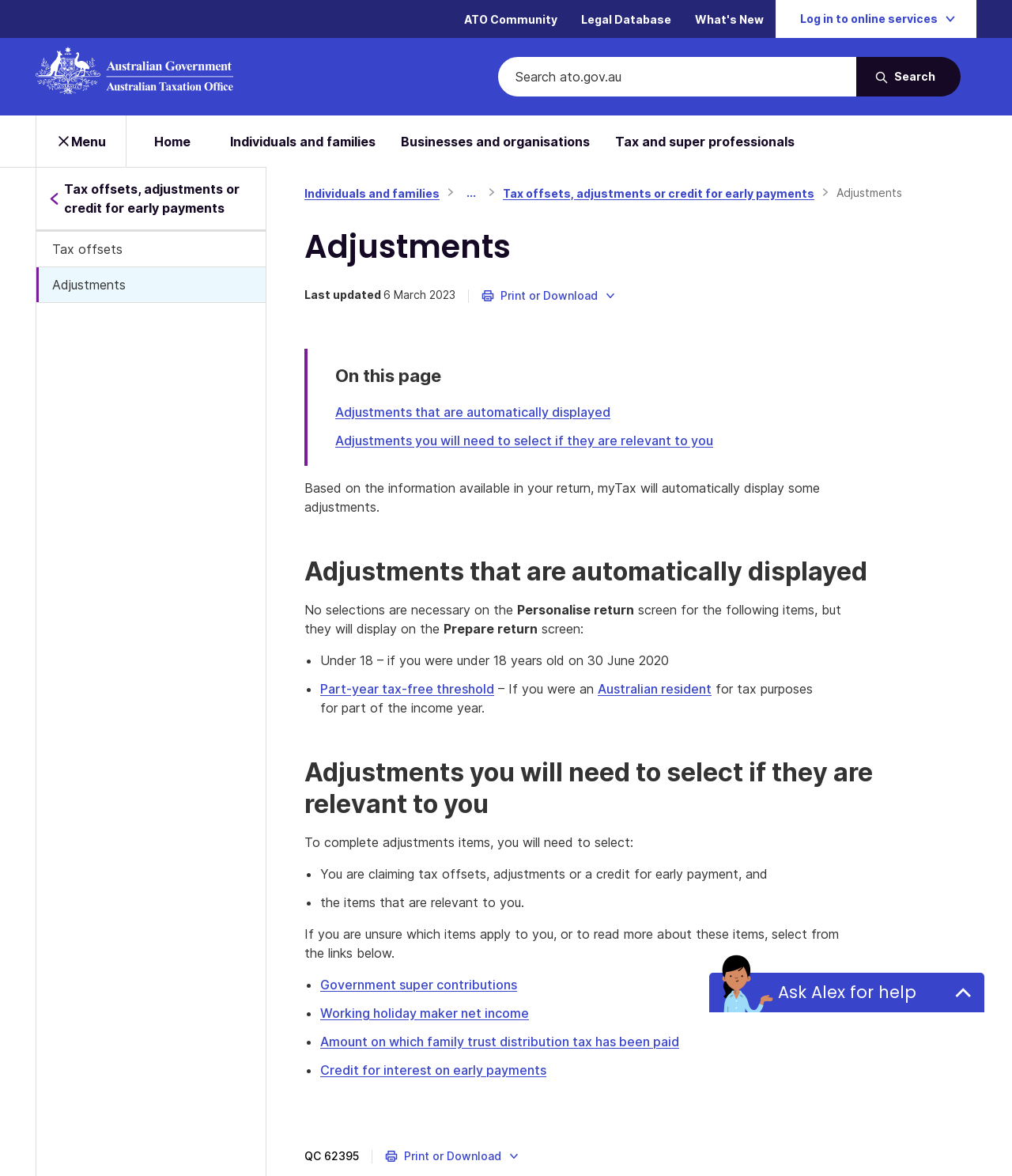Show me the bounding box coordinates of the clickable region to achieve the task as per the instruction: "Click on Adjustments".

[0.036, 0.227, 0.262, 0.257]